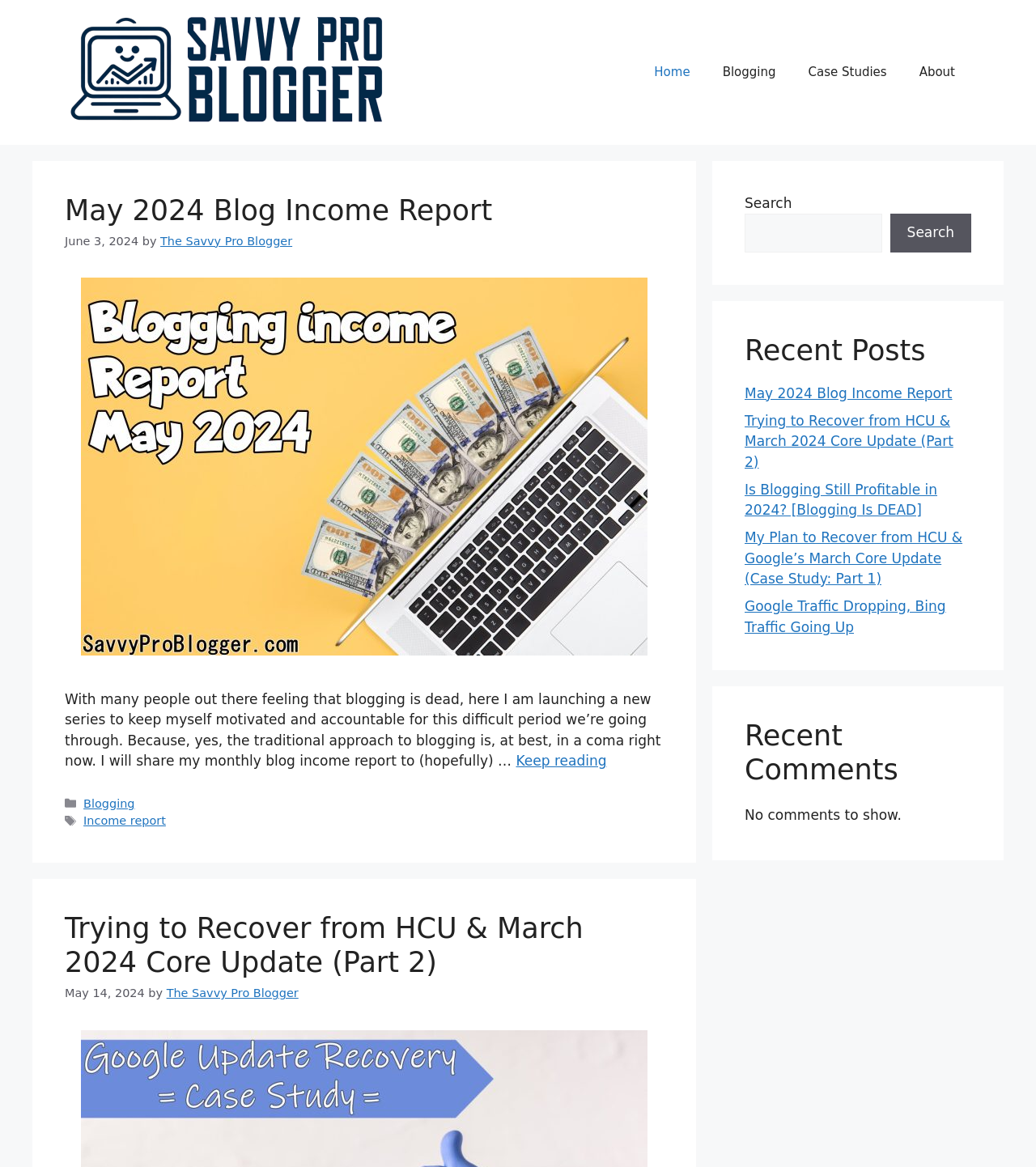Please specify the bounding box coordinates of the clickable region necessary for completing the following instruction: "Become a member". The coordinates must consist of four float numbers between 0 and 1, i.e., [left, top, right, bottom].

None